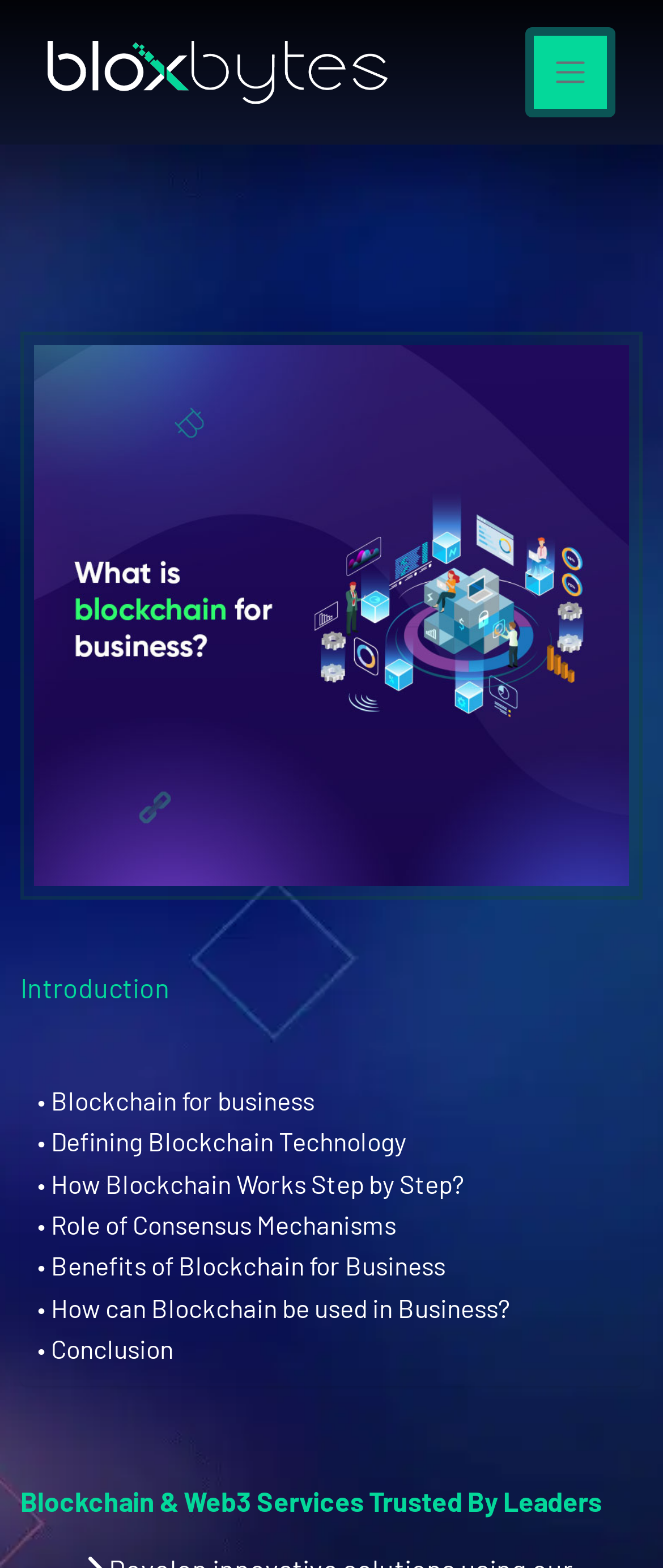Give a detailed account of the webpage, highlighting key information.

The webpage is focused on the topic of blockchain technology for business growth. At the top-left corner, there is a link to "Blockchain Development Services Company | BloxBytes" accompanied by an image with the same name. On the top-right corner, there is a toggle navigation button that controls the navbarSupportedContent.

Below the navigation button, there is a header section with an image related to "blockchain for business" and a static text "Introduction". Underneath the header, there is a layout table with seven links, each describing a different aspect of blockchain technology, including its definition, how it works, its benefits, and its applications in business. These links are arranged vertically, with "Blockchain for business" at the top and "Conclusion" at the bottom.

At the bottom of the page, there are two static texts, "Blockchain & Web3 Services" and "Trusted By Leaders", positioned side by side. Overall, the webpage appears to be a blog post or an article that provides an in-depth exploration of blockchain technology and its potential for business growth.